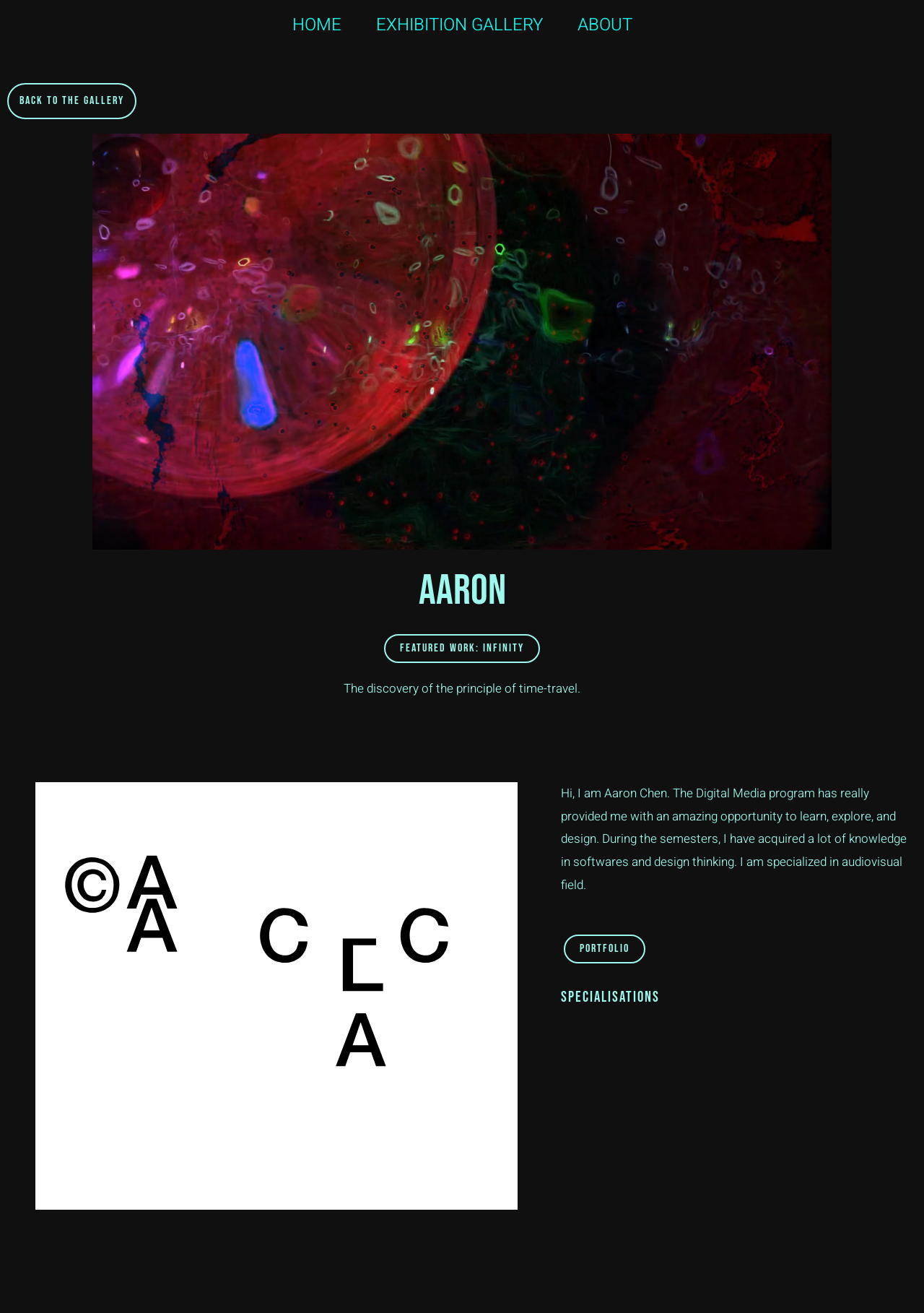Given the description "Exhibition Gallery", determine the bounding box of the corresponding UI element.

[0.388, 0.0, 0.606, 0.039]